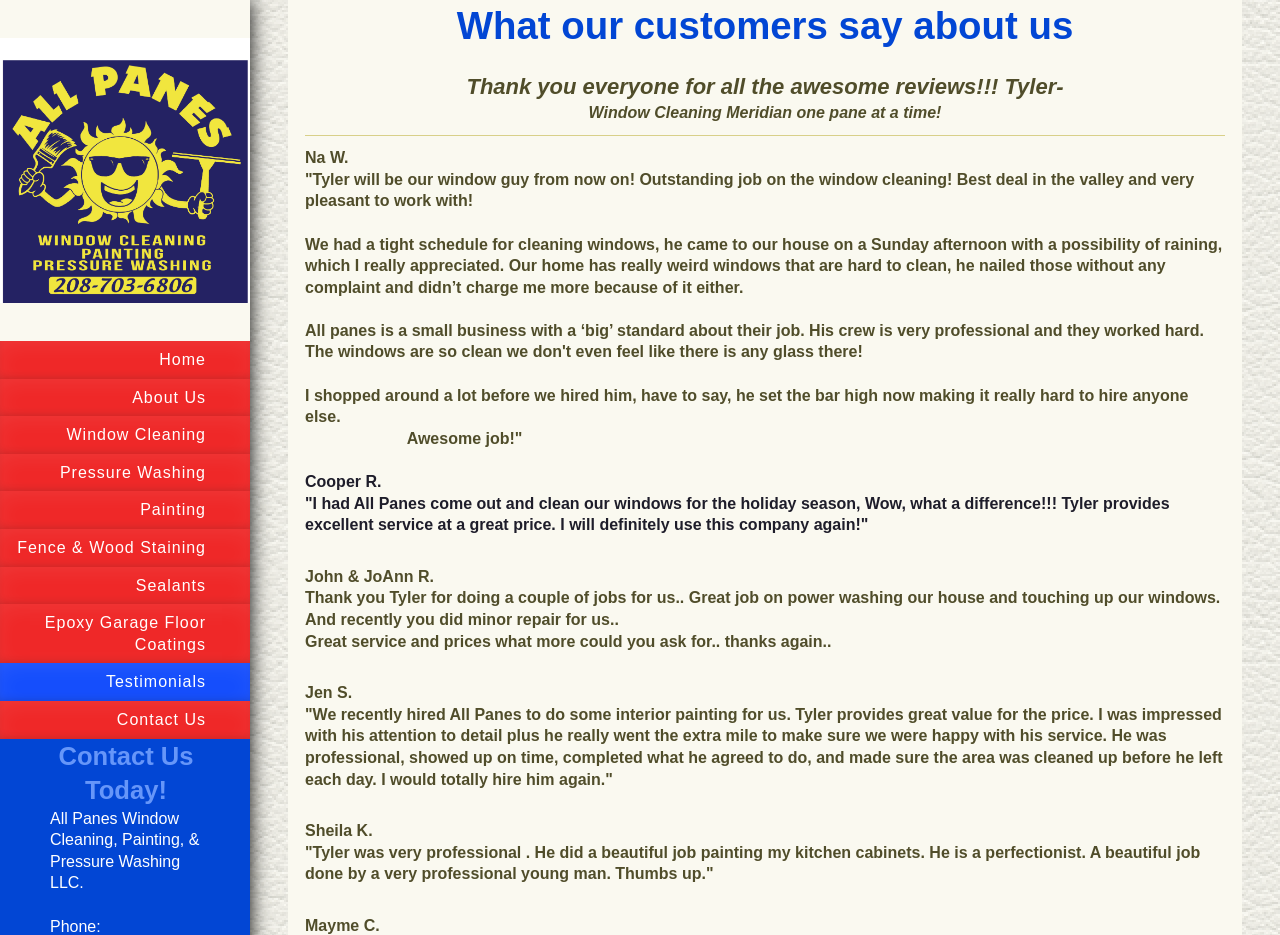Locate the bounding box coordinates of the clickable region to complete the following instruction: "Click on the 'Home' link."

[0.0, 0.365, 0.195, 0.405]